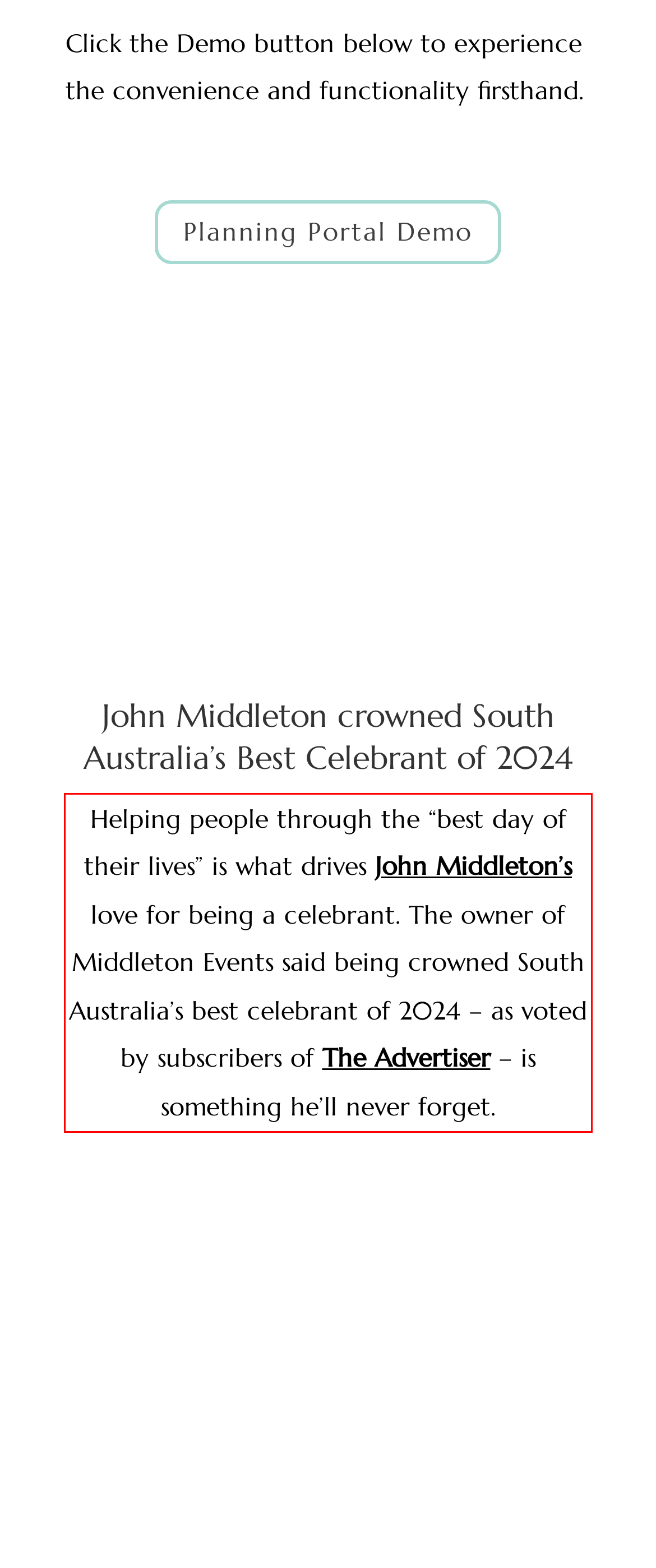Please recognize and transcribe the text located inside the red bounding box in the webpage image.

Helping people through the “best day of their lives” is what drives John Middleton’s love for being a celebrant. The owner of Middleton Events said being crowned South Australia’s best celebrant of 2024 – as voted by subscribers of The Advertiser – is something he’ll never forget.